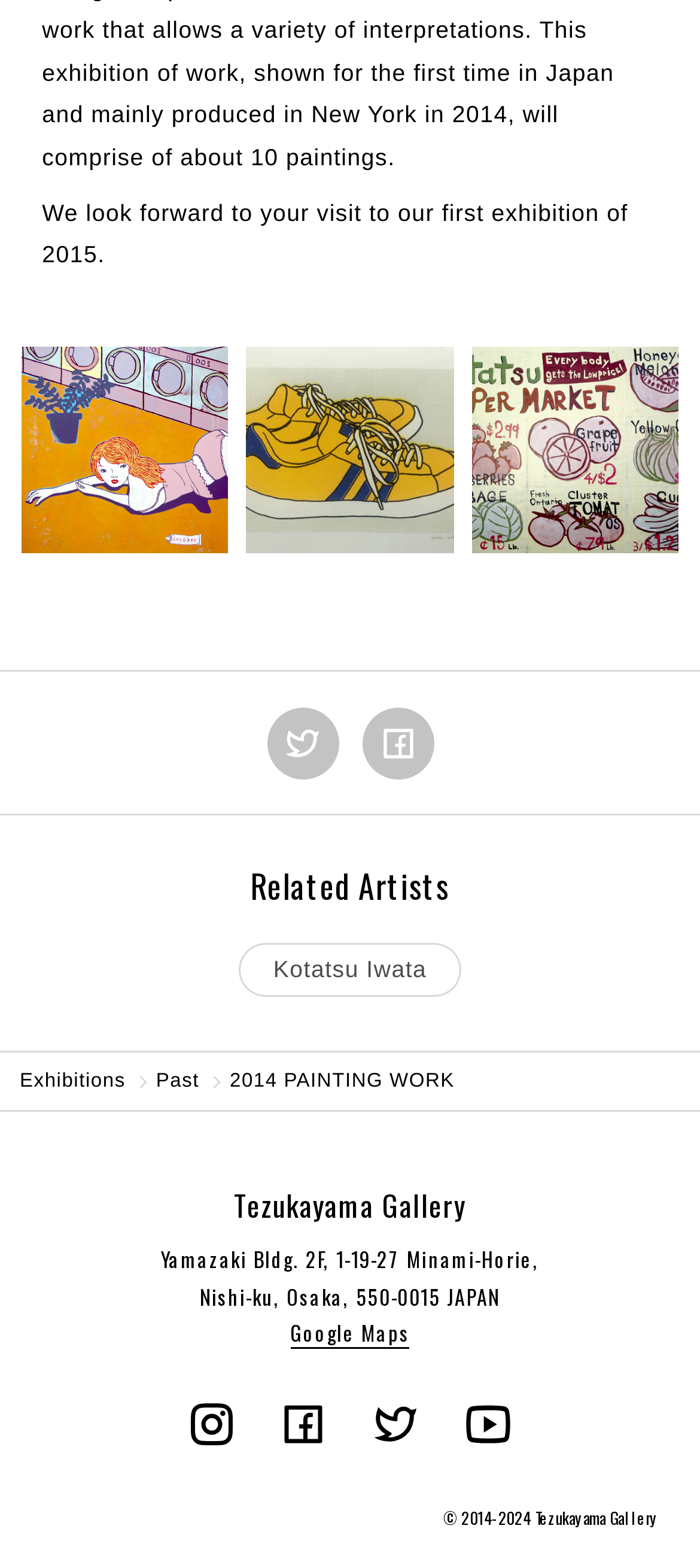Please specify the bounding box coordinates for the clickable region that will help you carry out the instruction: "Explore related artists".

[0.341, 0.601, 0.659, 0.636]